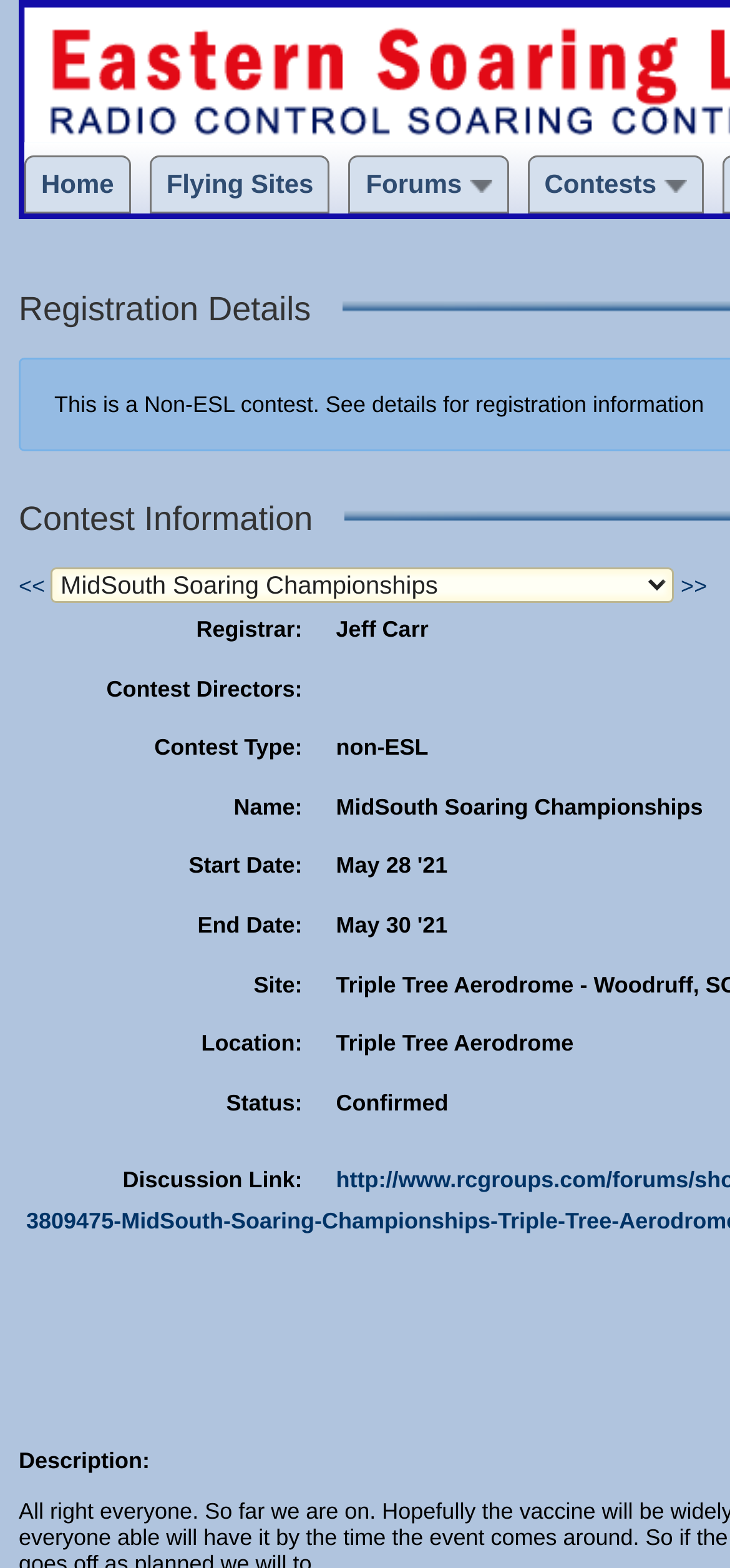Analyze the image and provide a detailed answer to the question: What is the status of the contest?

I found the answer by looking at the 'Status:' label and its corresponding text, which is 'Confirmed'.